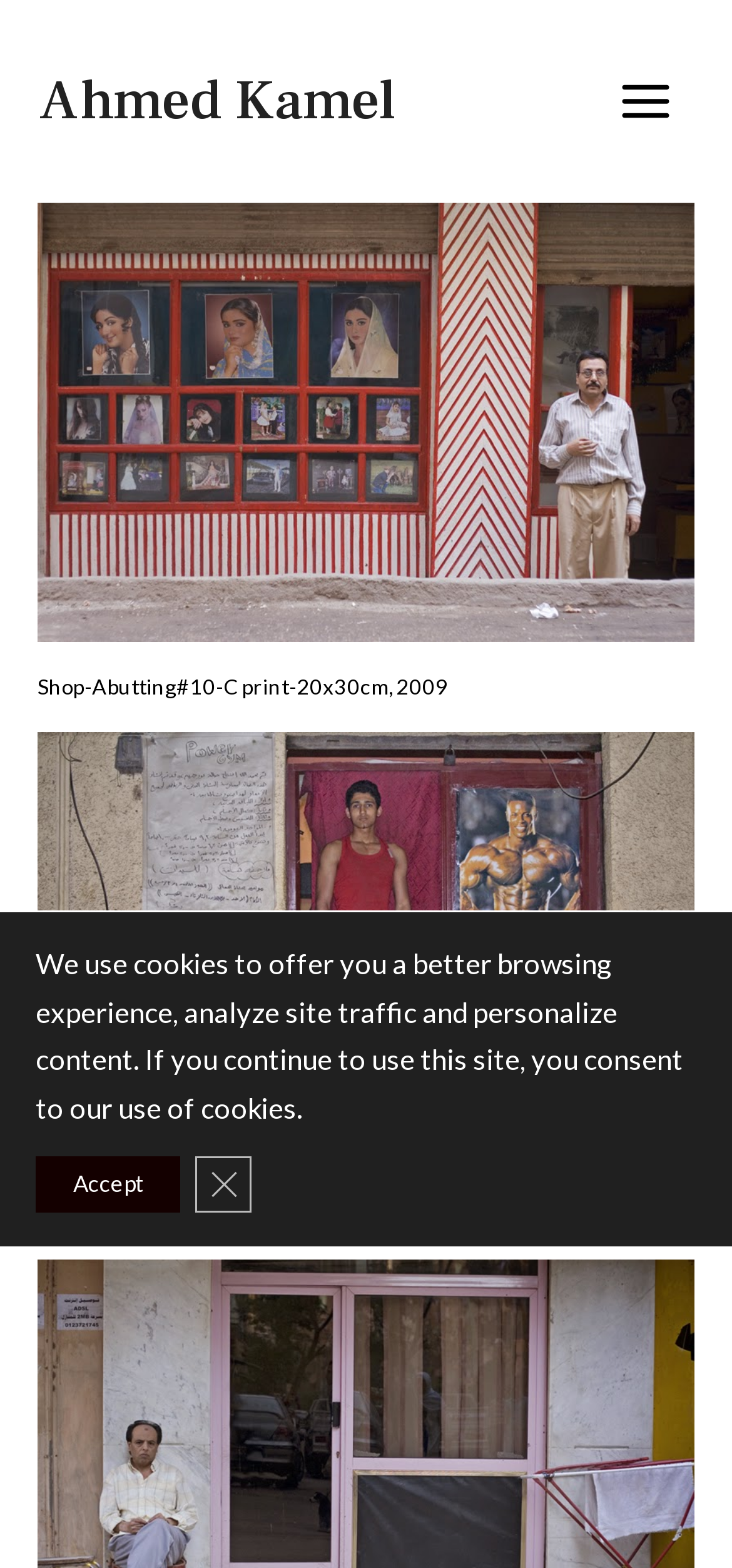Respond to the question below with a concise word or phrase:
What is the year of creation of the artworks?

2009